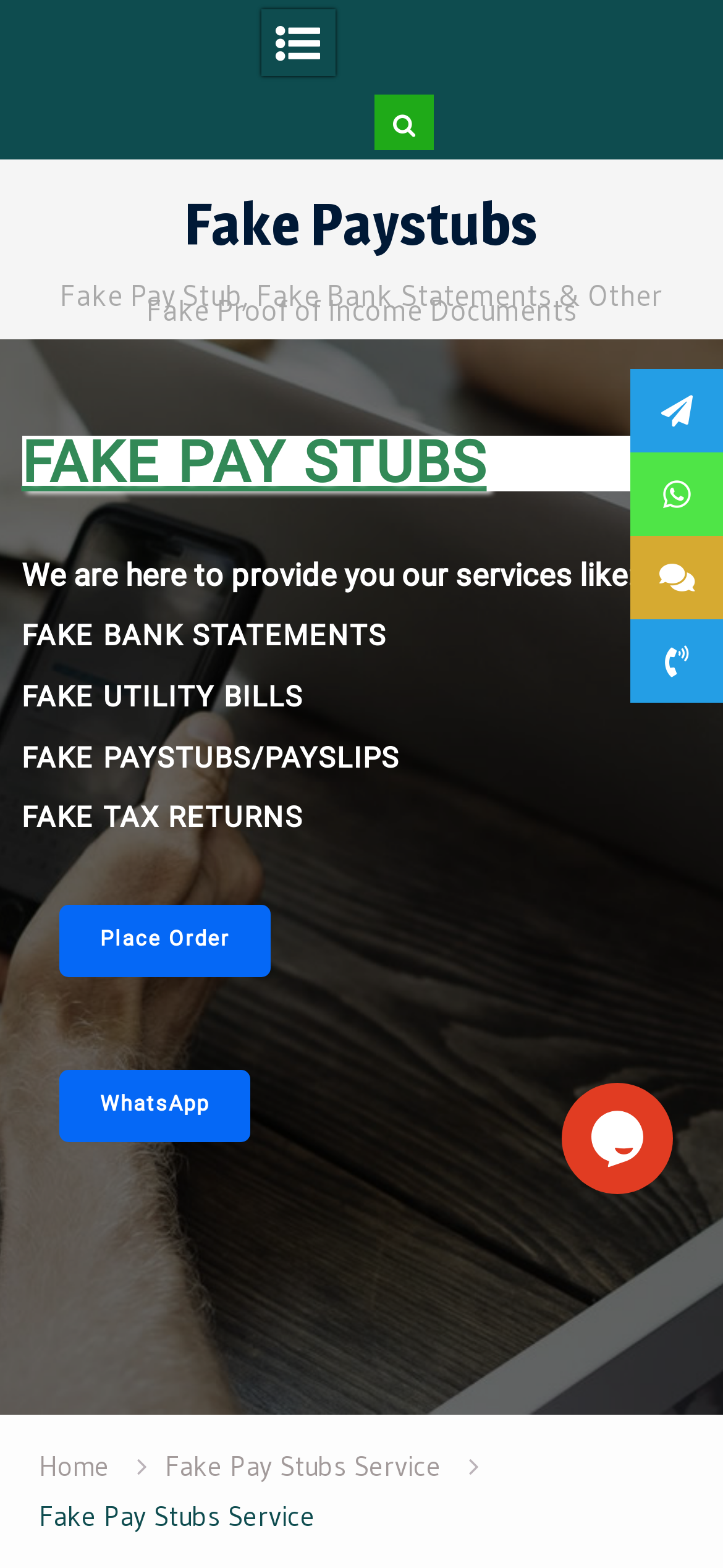Please provide a comprehensive answer to the question below using the information from the image: What services does the website offer?

The website offers various services including fake pay stubs, fake bank statements, fake utility bills, fake paystubs/payslips, and fake tax returns, as indicated by the links on the webpage.